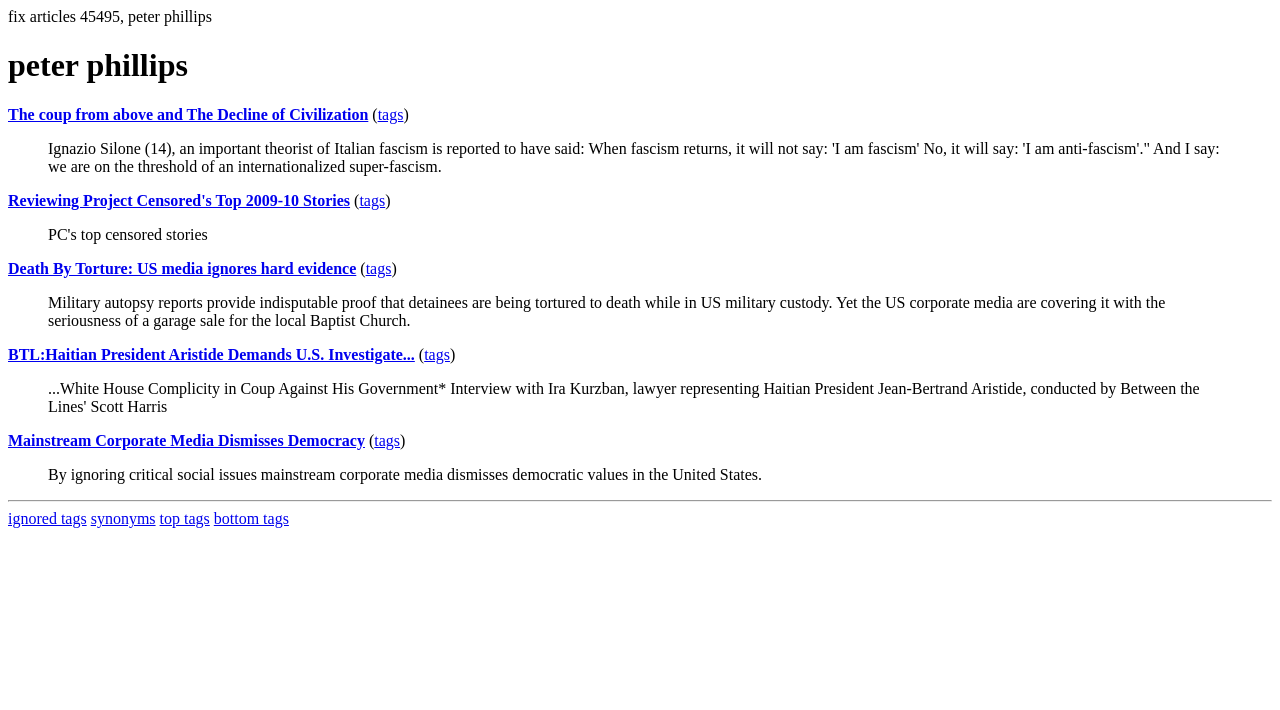Describe every aspect of the webpage comprehensively.

The webpage appears to be a collection of articles or news stories related to the tag "peter phillips" on the Los Angeles Indymedia website. At the top, there is a heading with the title "peter phillips" and a link to "The coup from above and The Decline of Civilization" next to it. Below this, there are five blockquotes, each containing a quote or a passage of text. The first blockquote contains a quote from Ignazio Silone, an Italian fascist theorist. The subsequent blockquotes contain quotes or passages related to topics such as Project Censored, torture, Haitian President Aristide, and mainstream corporate media.

Each blockquote is accompanied by a link to the original article, followed by the word "tags" in parentheses. The links to the articles are positioned to the right of the blockquotes. There are a total of five articles or news stories on this webpage.

At the bottom of the page, there is a horizontal separator, followed by four links: "ignored tags", "synonyms", "top tags", and "bottom tags". These links are positioned horizontally and are likely used for navigating or filtering the tags on the website.